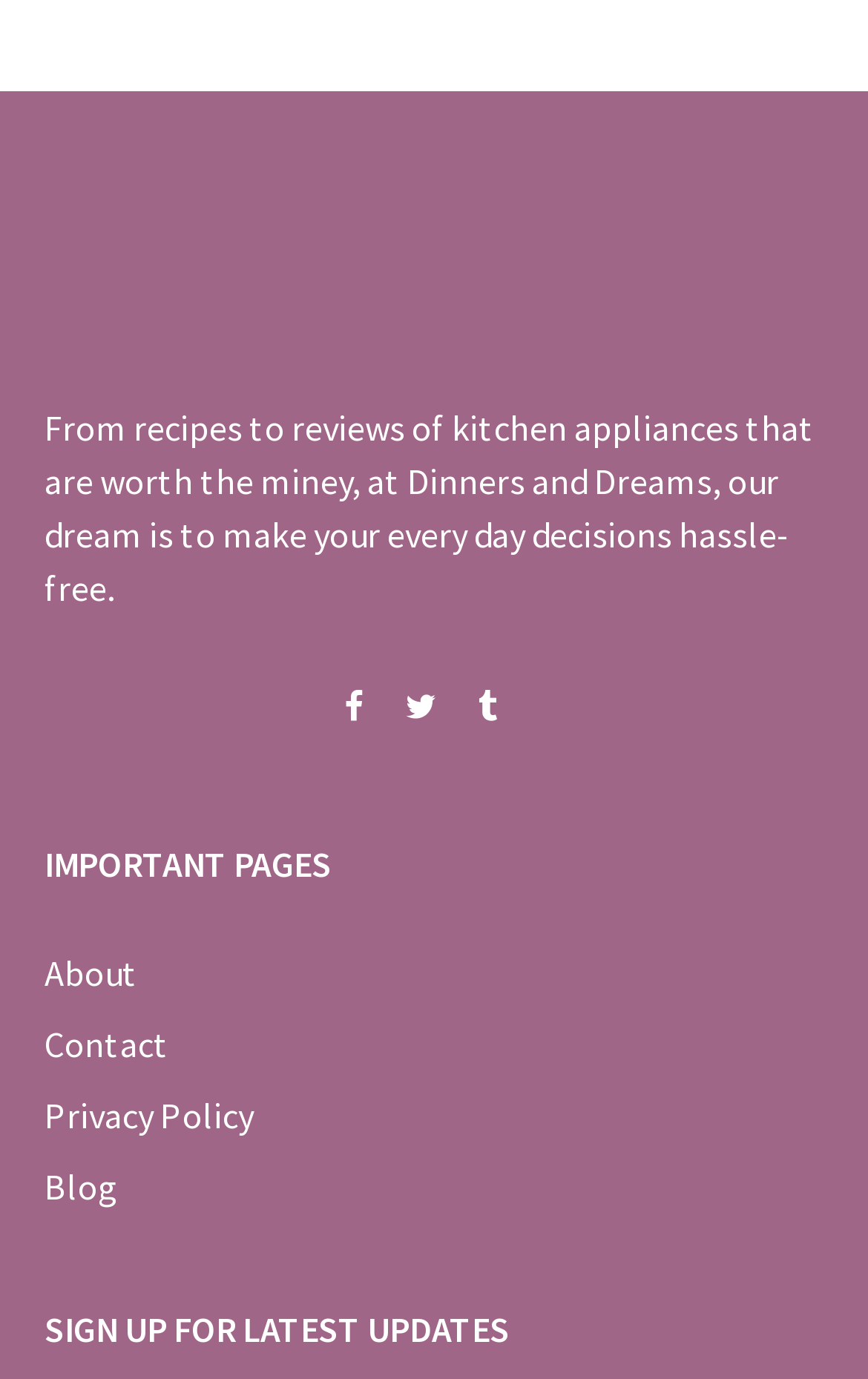Determine the bounding box coordinates for the HTML element described here: "Blog".

[0.051, 0.845, 0.136, 0.877]